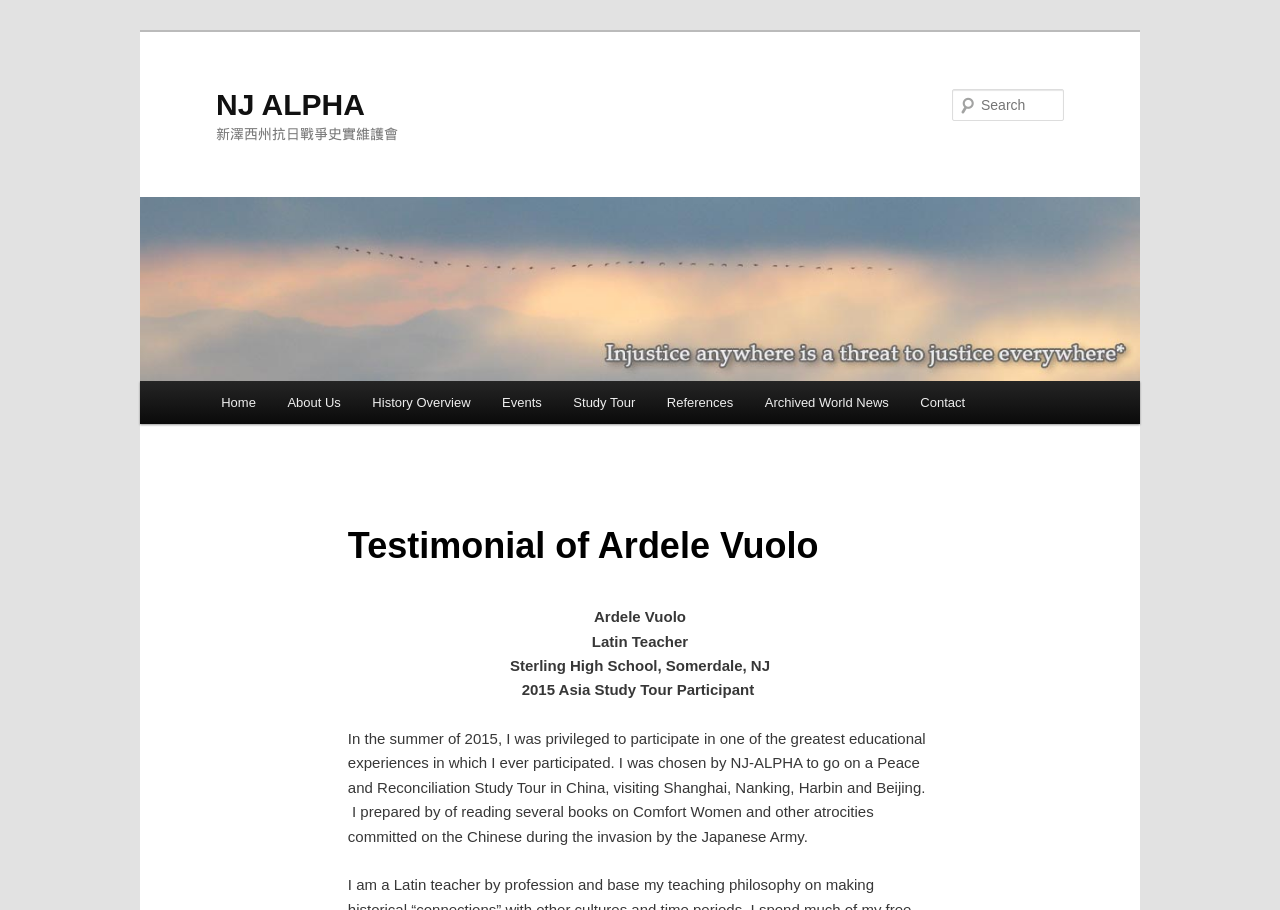Locate the bounding box coordinates for the element described below: "References". The coordinates must be four float values between 0 and 1, formatted as [left, top, right, bottom].

[0.509, 0.419, 0.585, 0.466]